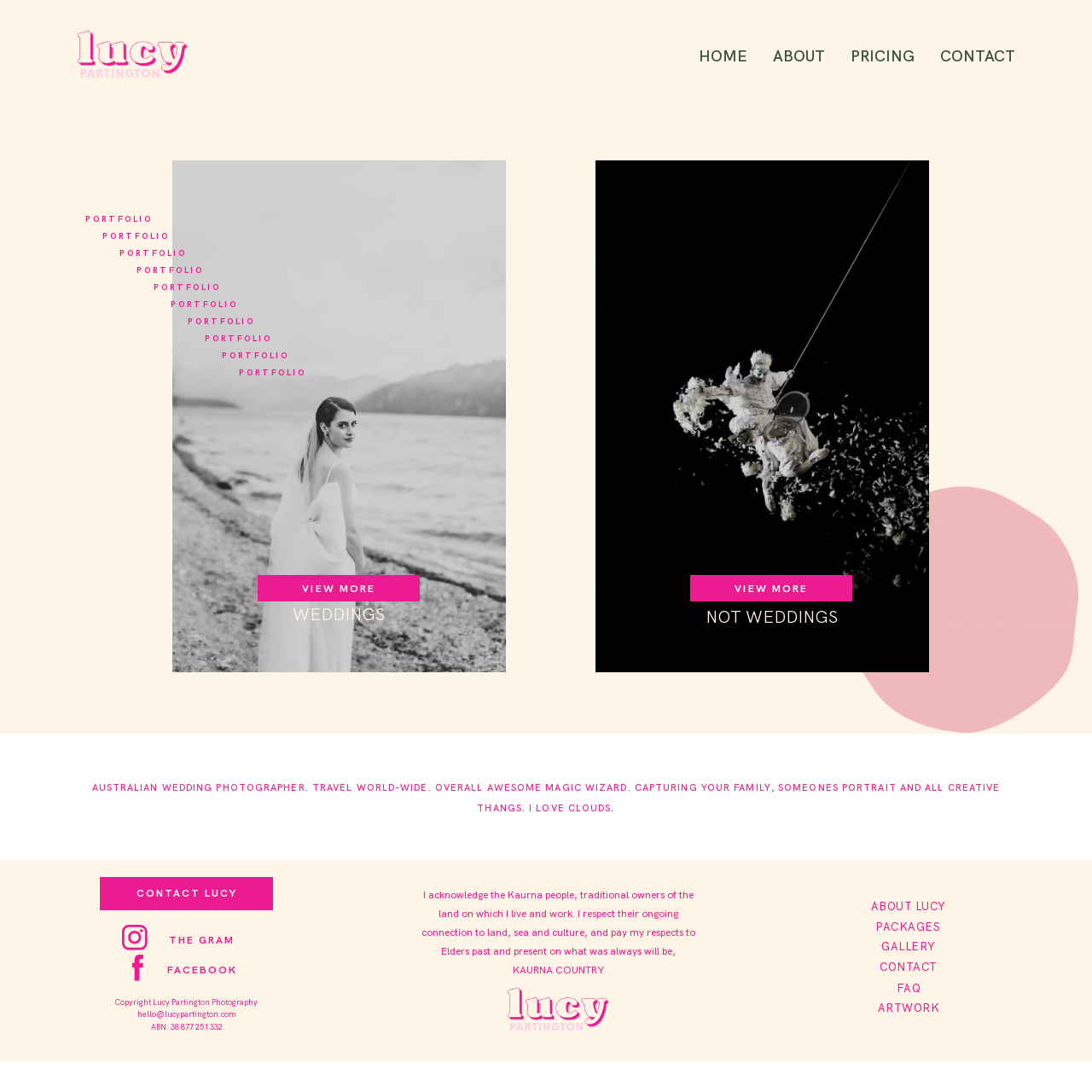Provide the bounding box coordinates in the format (top-left x, top-left y, bottom-right x, bottom-right y). All values are floating point numbers between 0 and 1. Determine the bounding box coordinate of the UI element described as: WEDDING – PORTFOLIO

[0.602, 0.11, 0.722, 0.171]